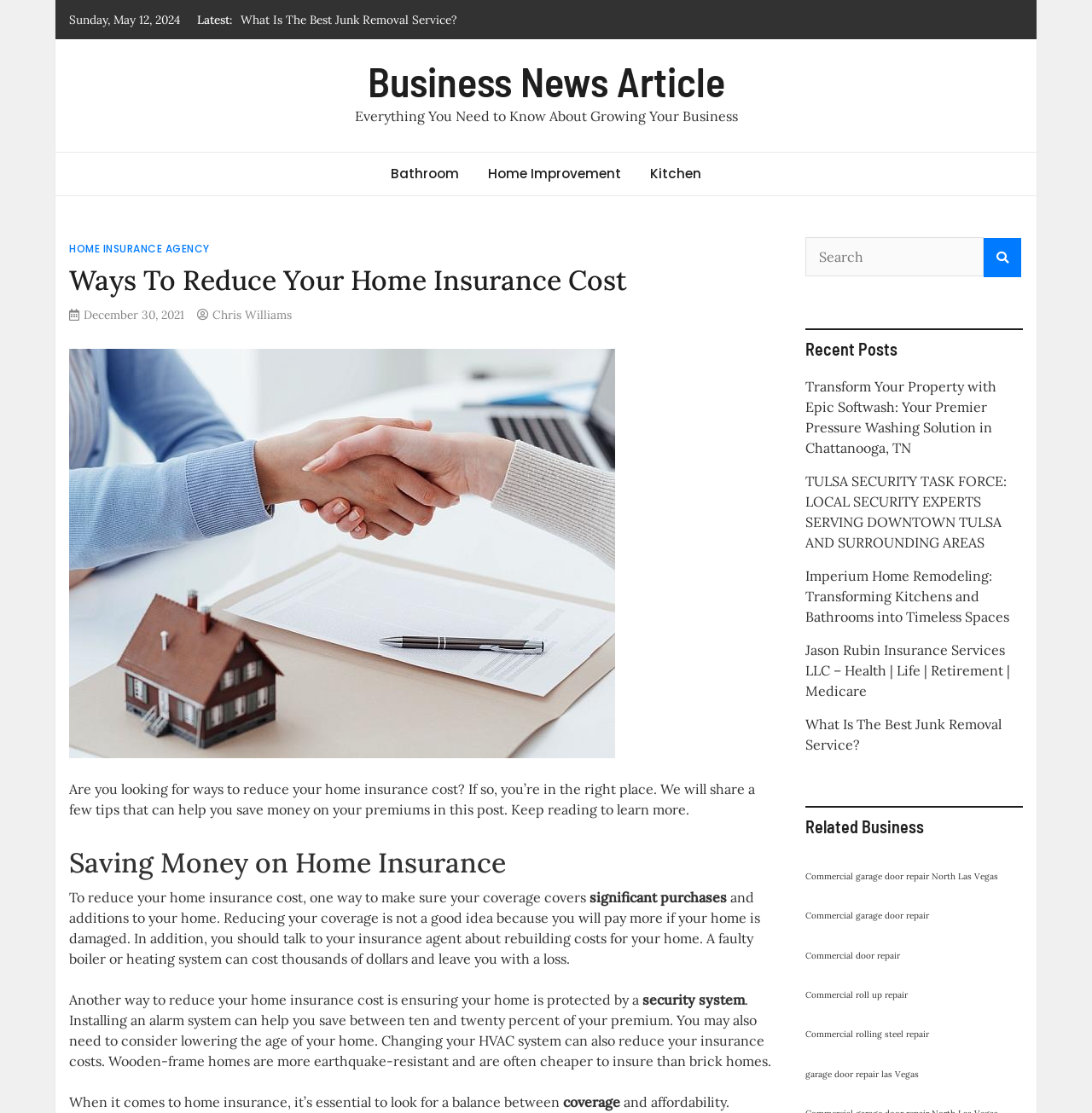Could you provide the bounding box coordinates for the portion of the screen to click to complete this instruction: "Check the related business about Commercial garage door repair North Las Vegas"?

[0.737, 0.788, 0.914, 0.82]